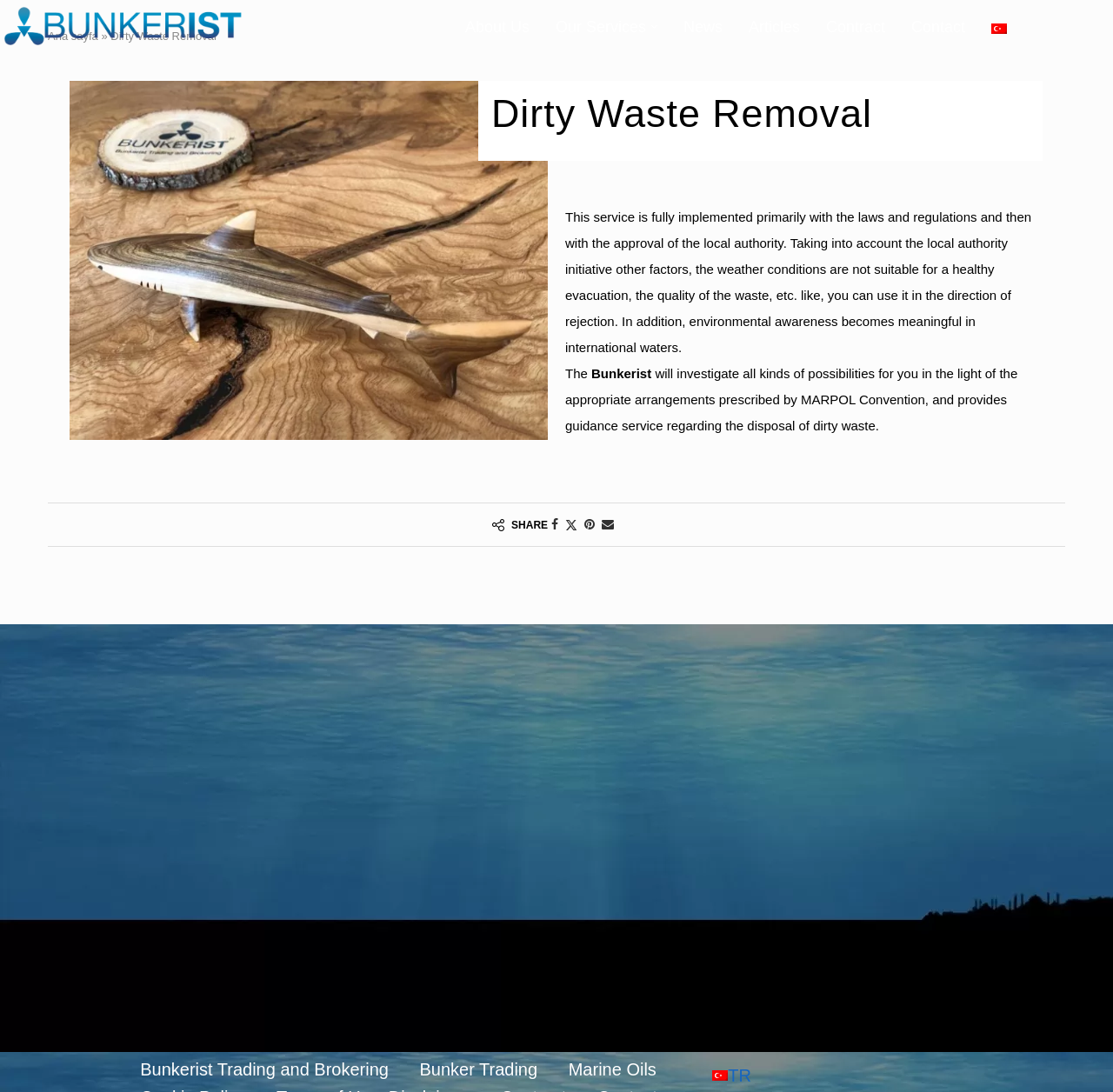Answer the question briefly using a single word or phrase: 
What is the main service provided by Bunkerist Trading and Brokering?

Dirty Waste Removal